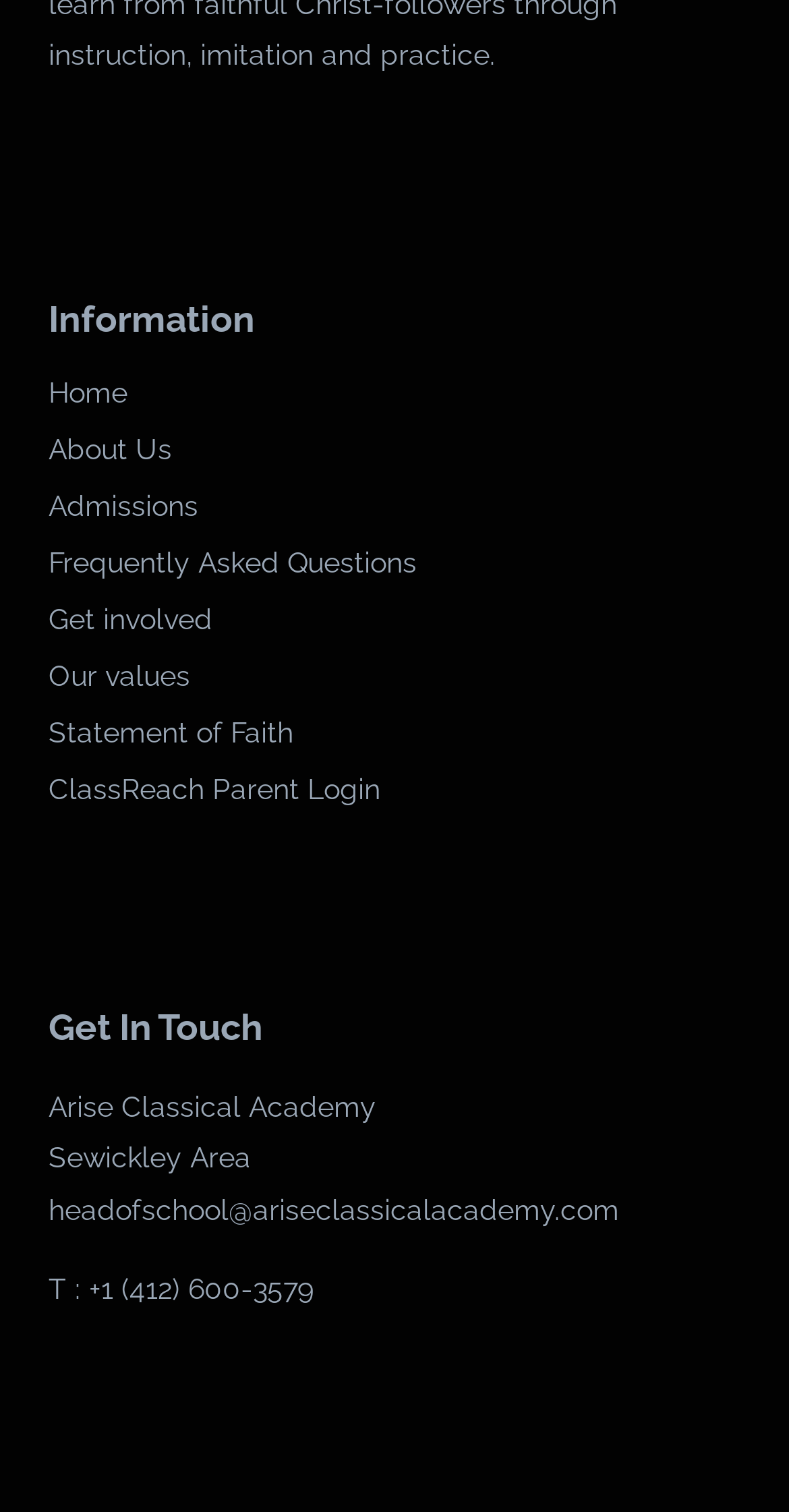Specify the bounding box coordinates of the element's region that should be clicked to achieve the following instruction: "Contact the head of school". The bounding box coordinates consist of four float numbers between 0 and 1, in the format [left, top, right, bottom].

[0.062, 0.789, 0.785, 0.81]